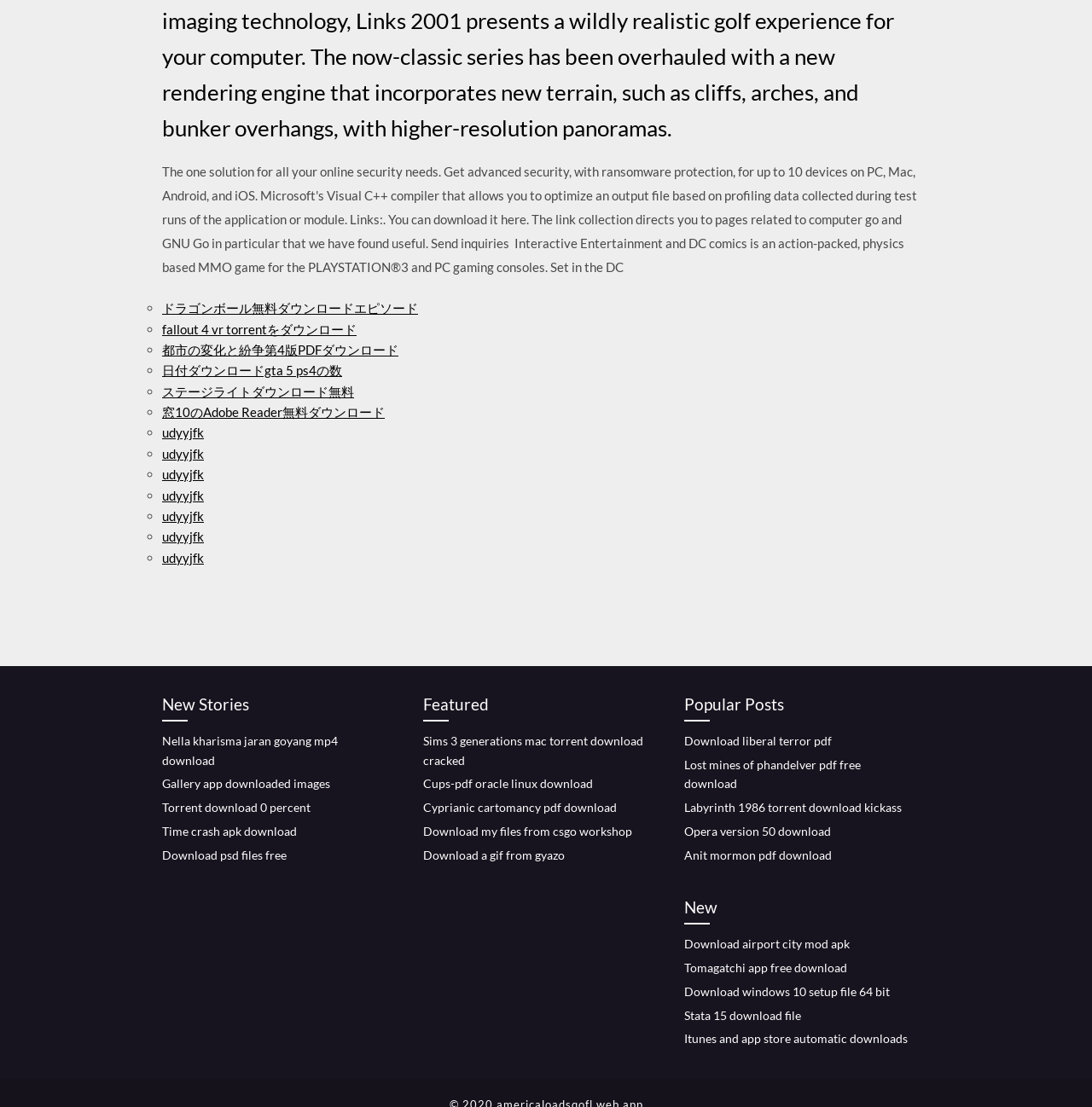Provide a brief response to the question below using a single word or phrase: 
What is the last link on the webpage?

Itunes and app store automatic downloads